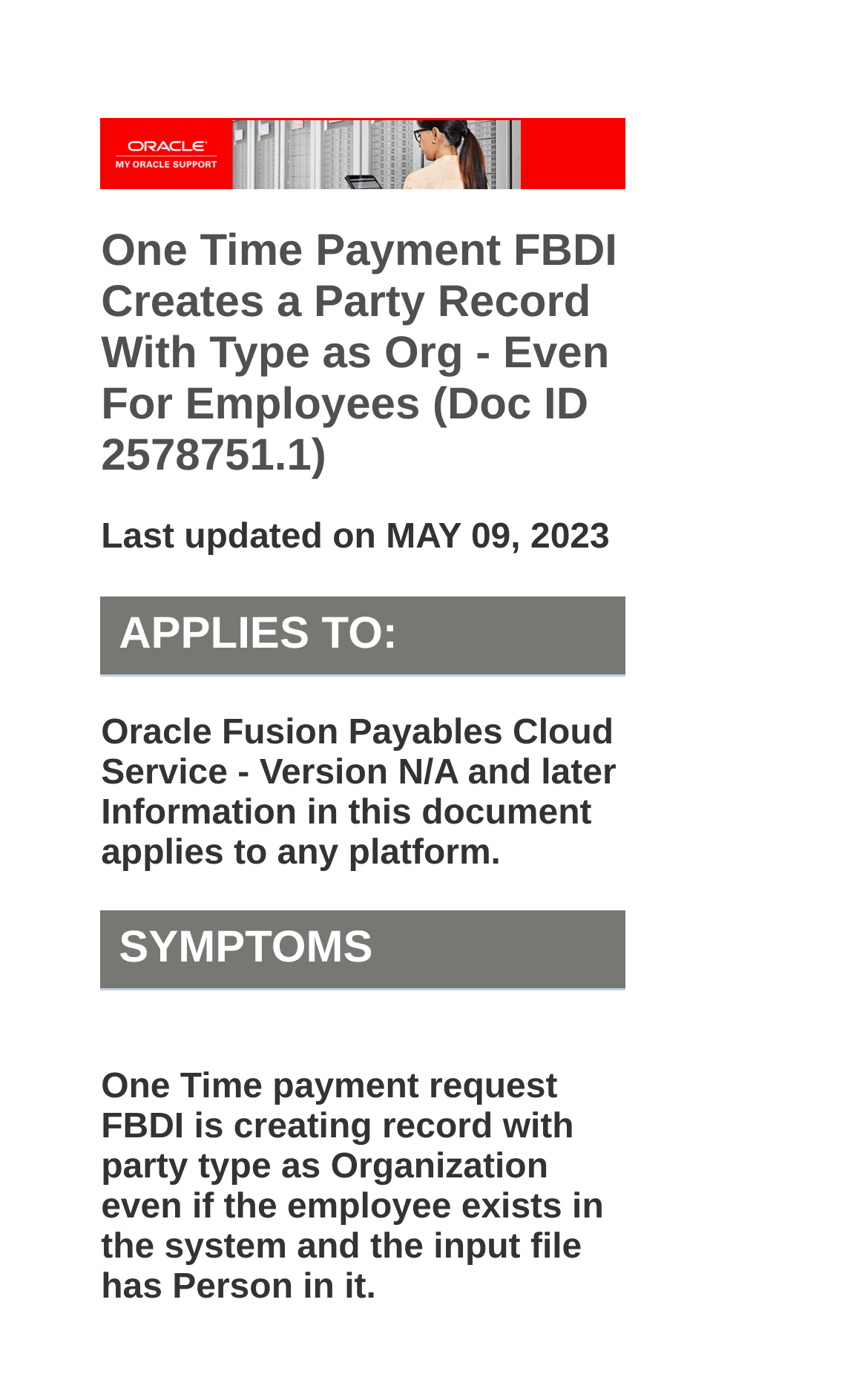Give a short answer to this question using one word or a phrase:
What is the version of Oracle Fusion Payables Cloud Service?

N/A and later